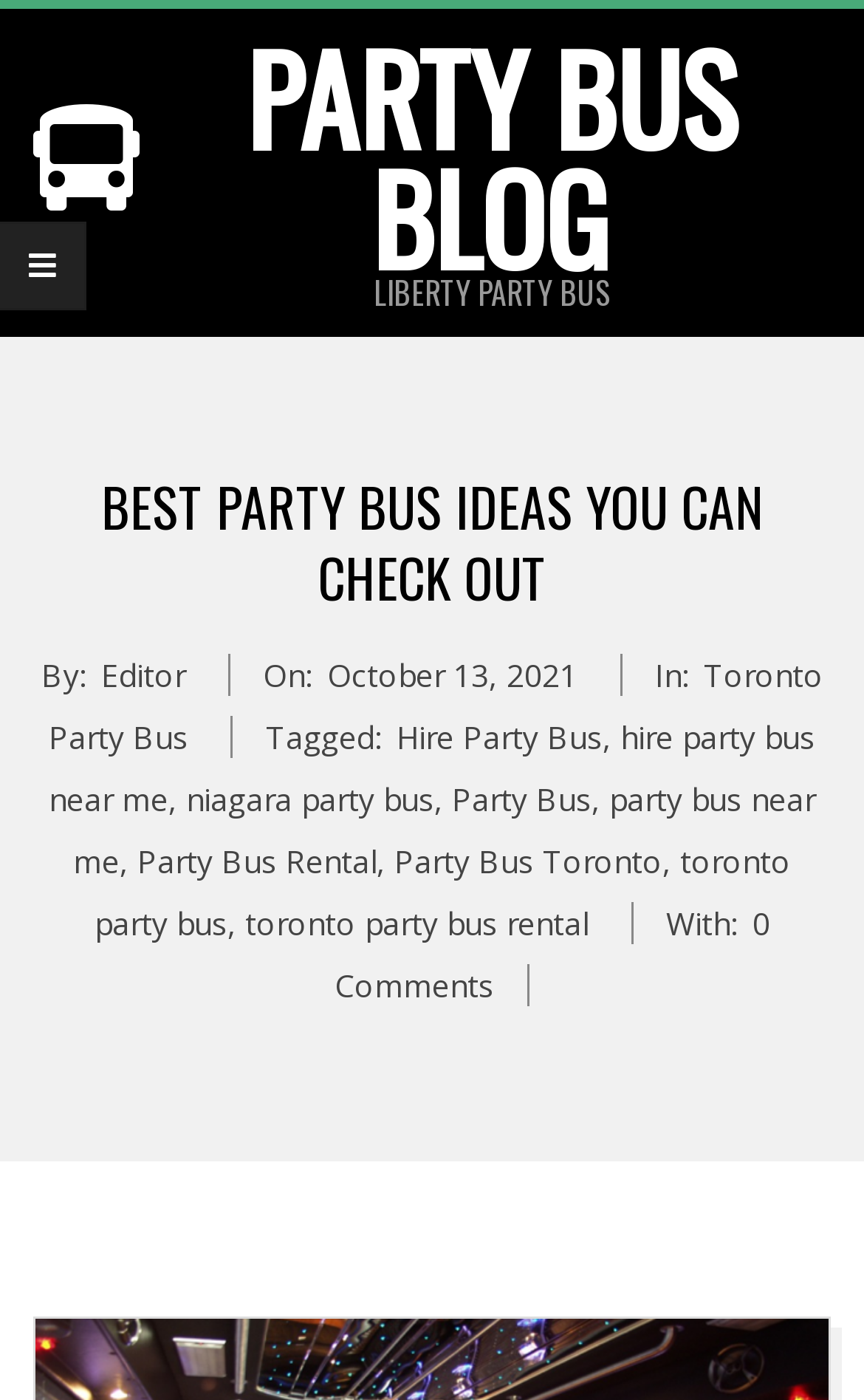How many comments does the blog post have?
Provide a one-word or short-phrase answer based on the image.

0 Comments